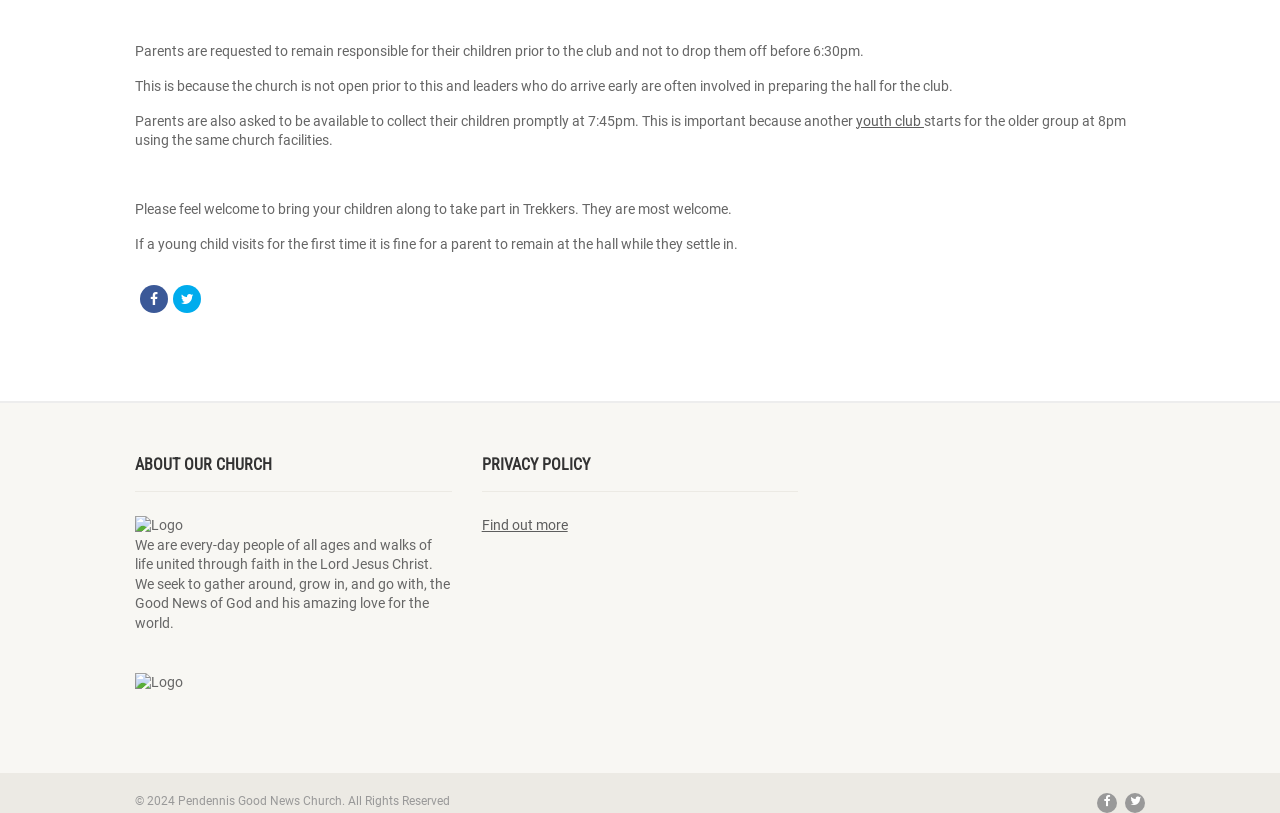Bounding box coordinates are specified in the format (top-left x, top-left y, bottom-right x, bottom-right y). All values are floating point numbers bounded between 0 and 1. Please provide the bounding box coordinate of the region this sentence describes: title="Tweet"

[0.135, 0.35, 0.157, 0.384]